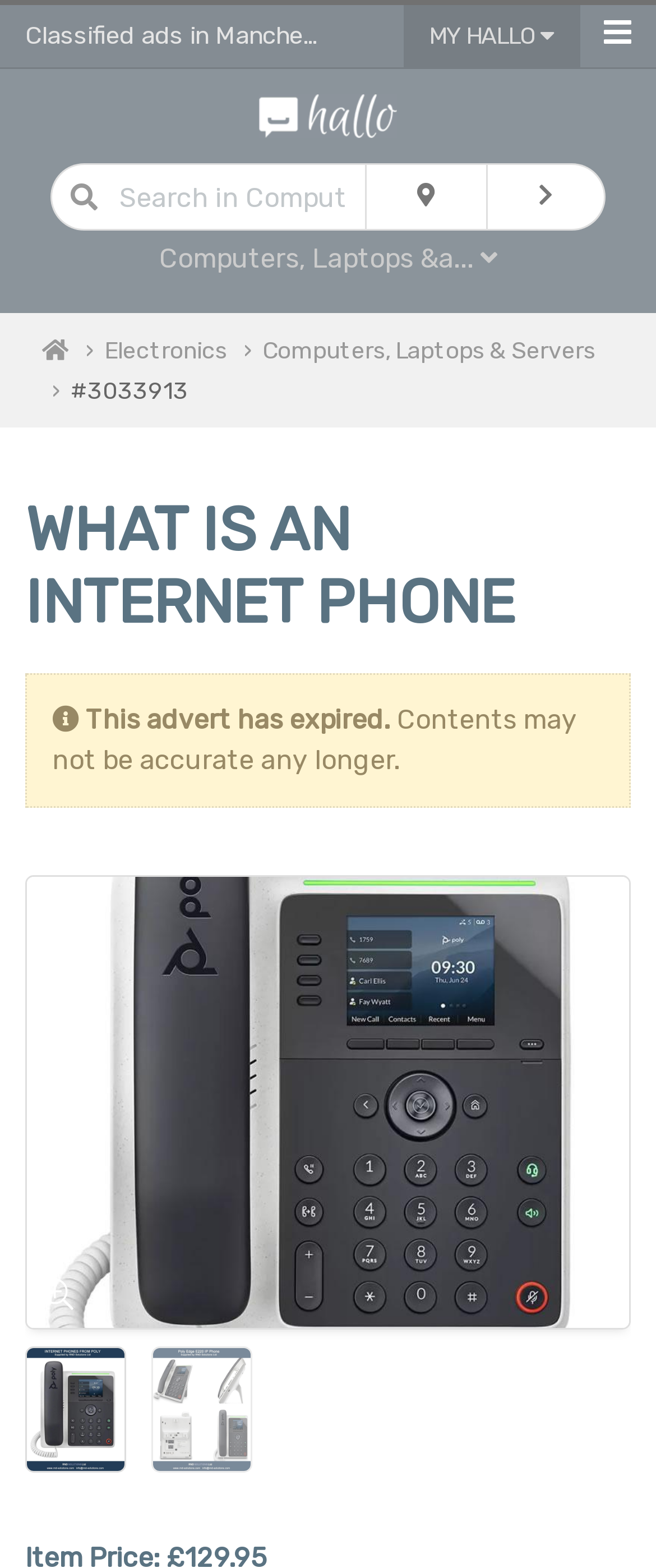Can you find the bounding box coordinates for the element to click on to achieve the instruction: "Read WHAT IS AN INTERNET PHONE"?

[0.038, 0.316, 0.962, 0.408]